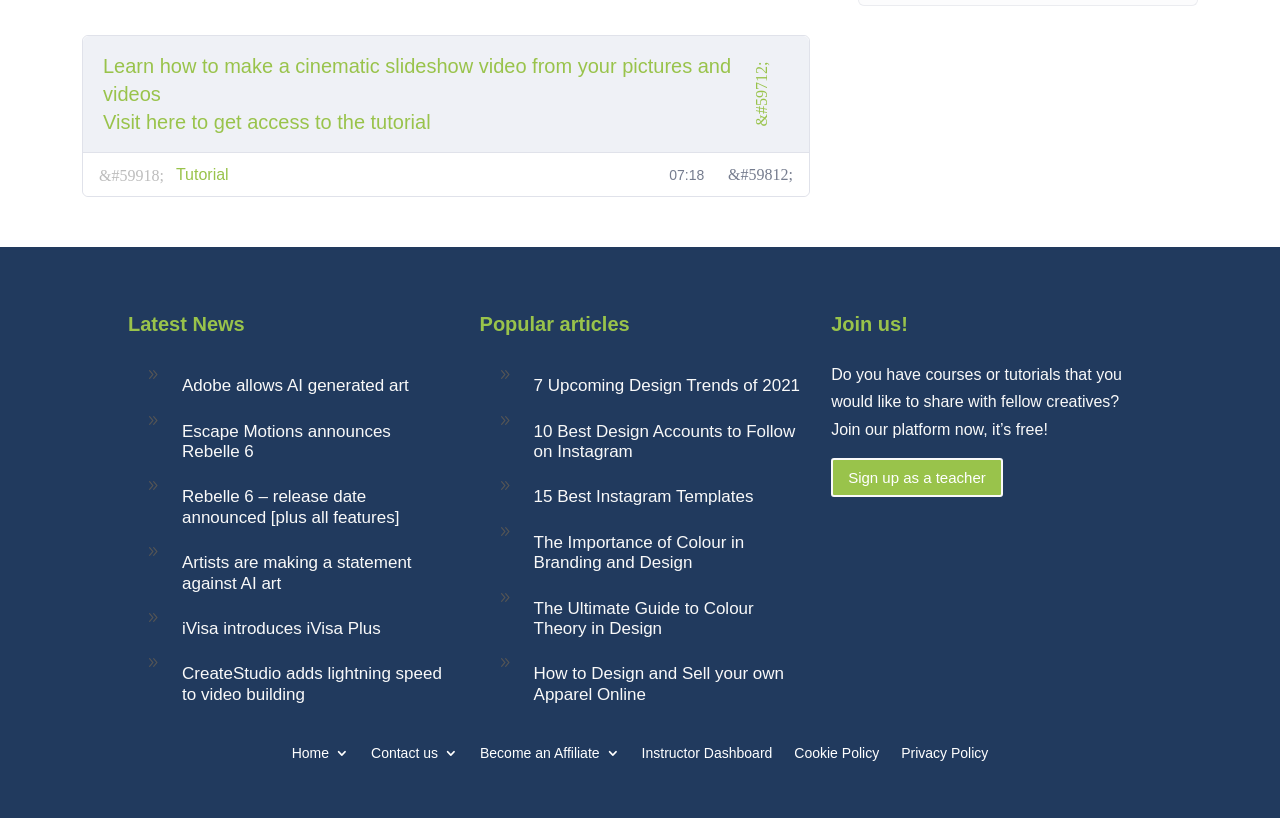Please reply with a single word or brief phrase to the question: 
How many popular articles are listed?

6